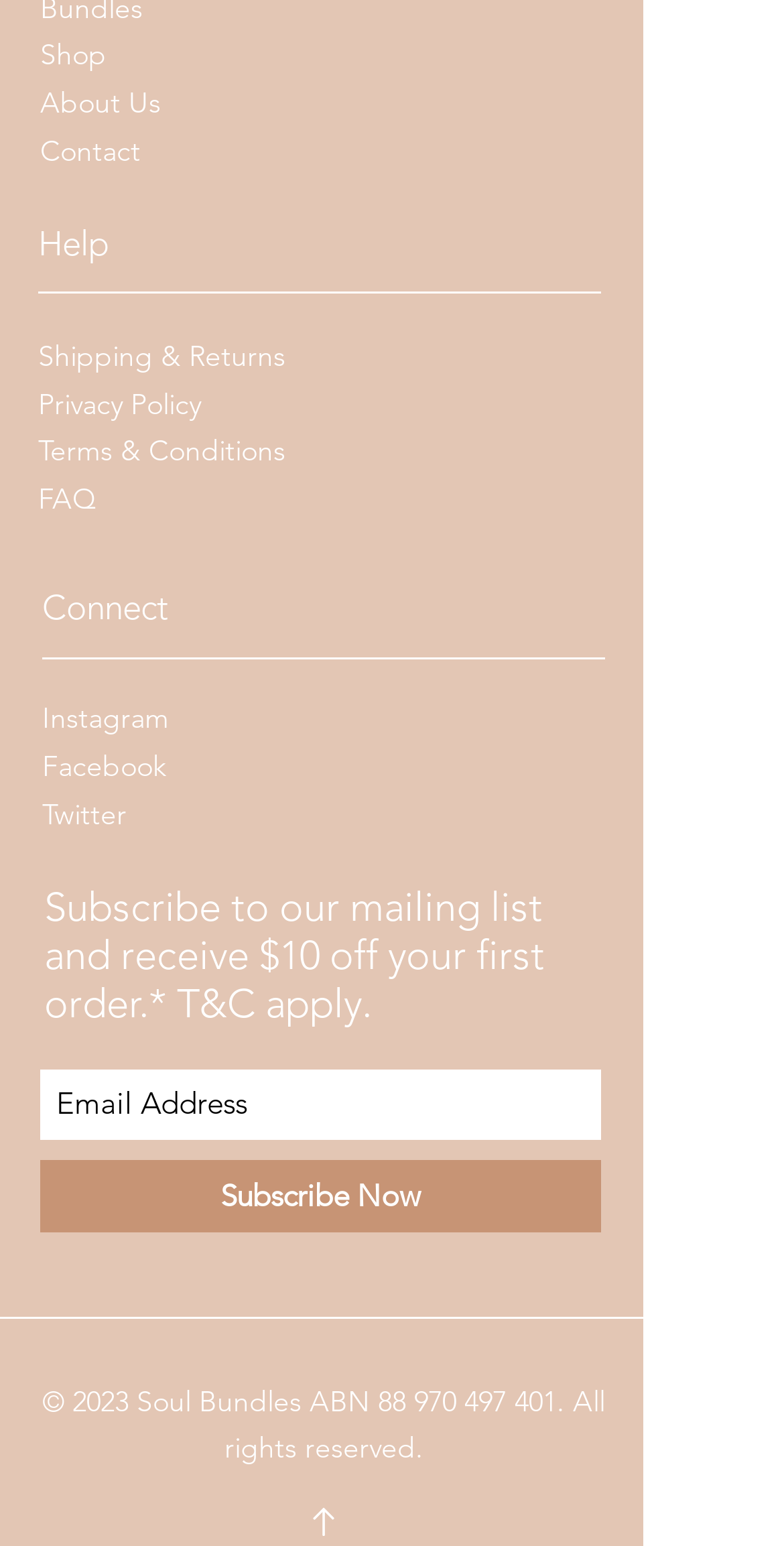What is the first link on the top left?
Please give a detailed and elaborate answer to the question.

The first link on the top left is 'Shop' because its bounding box coordinates [0.051, 0.023, 0.136, 0.049] indicate it is located at the top left corner of the webpage.